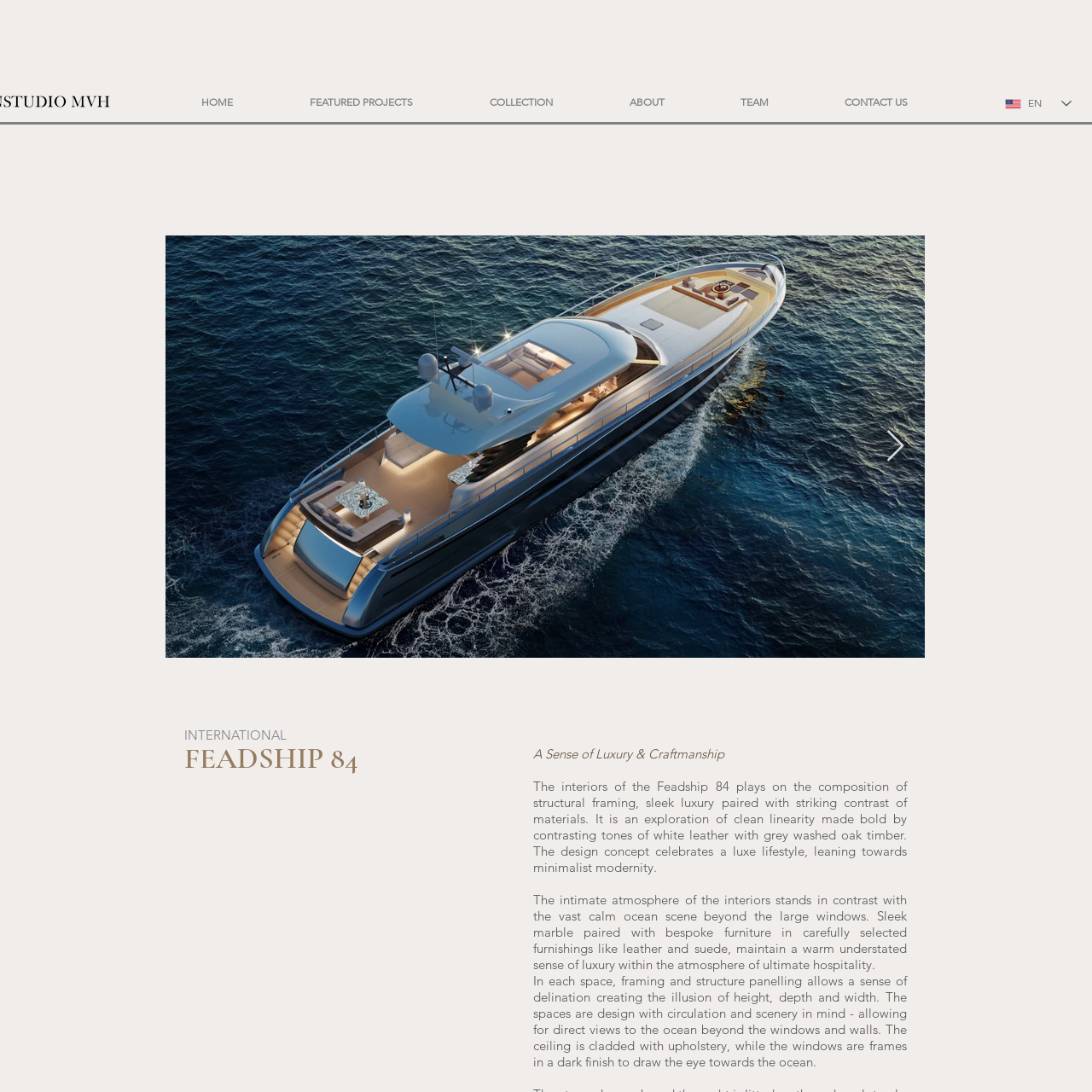Carefully scrutinize the image within the red border and generate a detailed answer to the following query, basing your response on the visual content:
What is the atmosphere evoked by the evening light?

The caption states that the warm glow of the evening light complements the yacht's contours, evoking a sense of serenity and opulence, which suggests that the atmosphere created by the evening light is one of calmness and luxury.